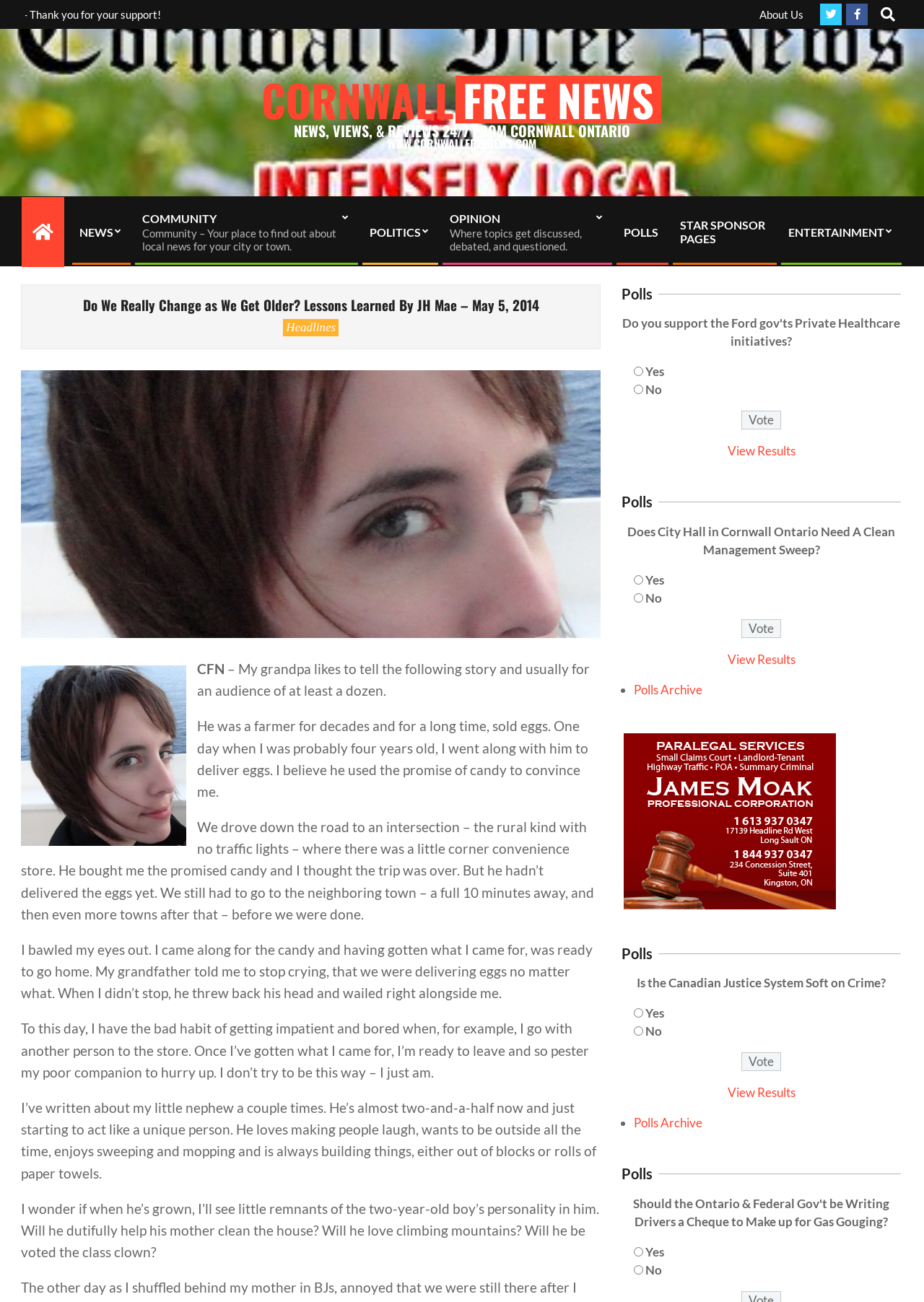What is the name of the author of the article?
Can you provide a detailed and comprehensive answer to the question?

The author's name is mentioned in the heading 'Do We Really Change as We Get Older? Lessons Learned By JH Mae – May 5, 2014' which is located at the top of the webpage.